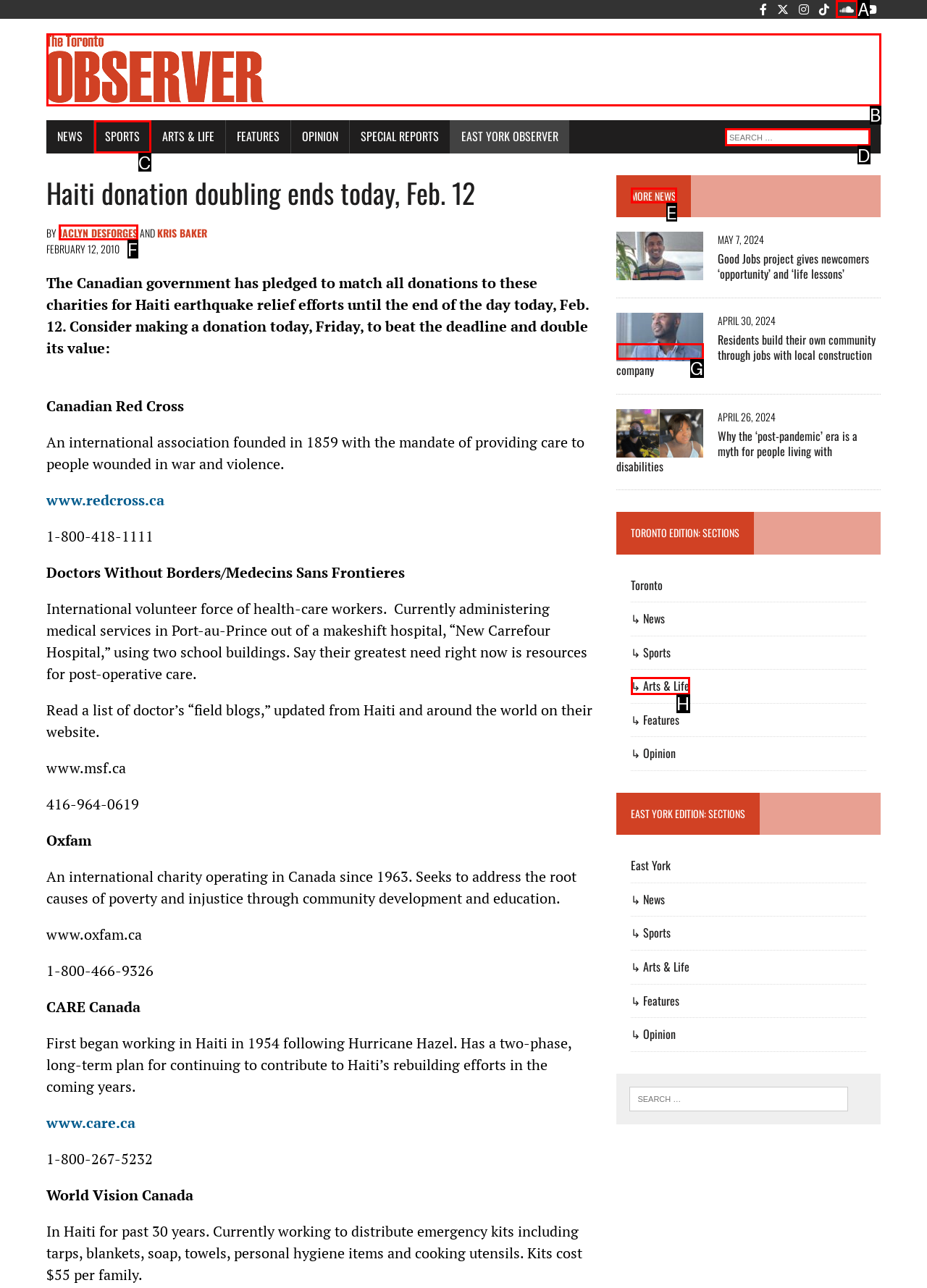Find the HTML element that suits the description: ↳ Arts & Life
Indicate your answer with the letter of the matching option from the choices provided.

H